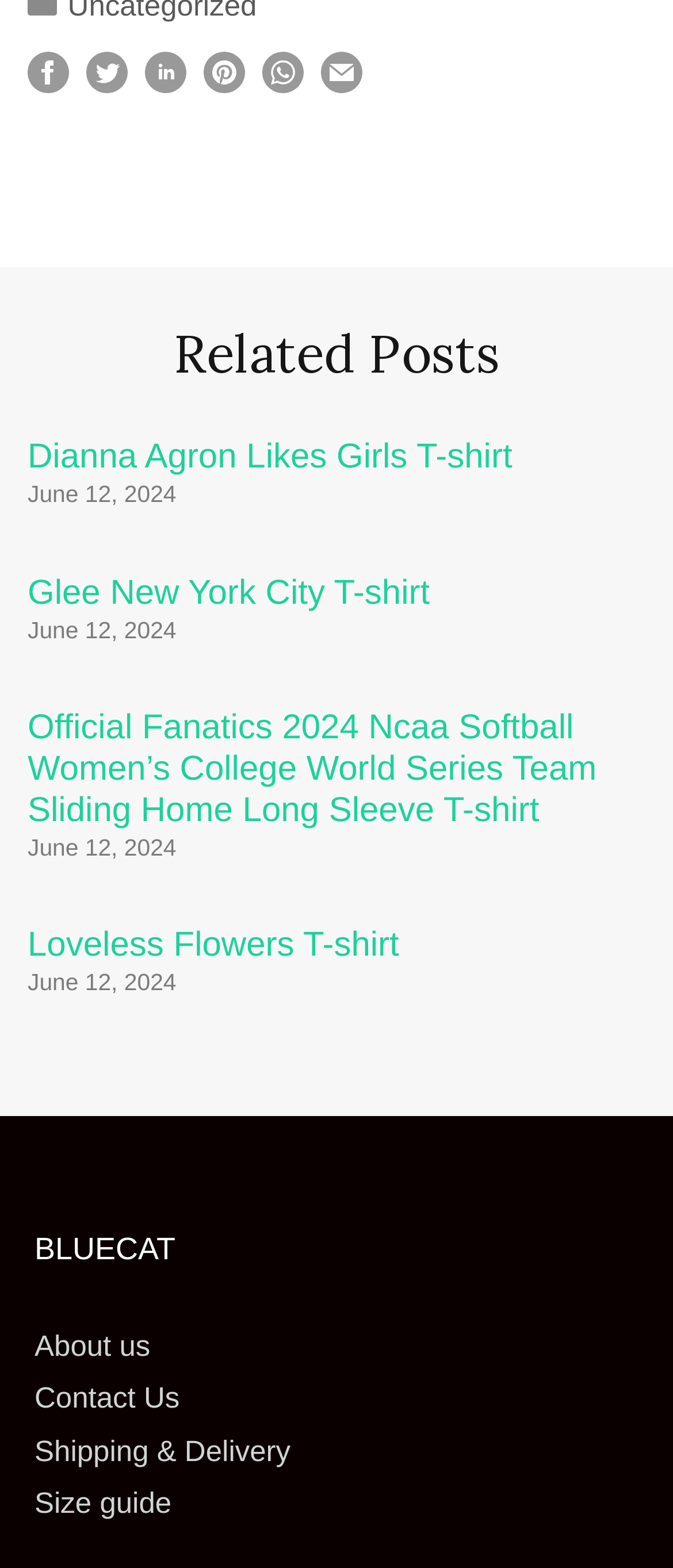Find the bounding box coordinates of the element's region that should be clicked in order to follow the given instruction: "Open the privacy settings". The coordinates should consist of four float numbers between 0 and 1, i.e., [left, top, right, bottom].

None